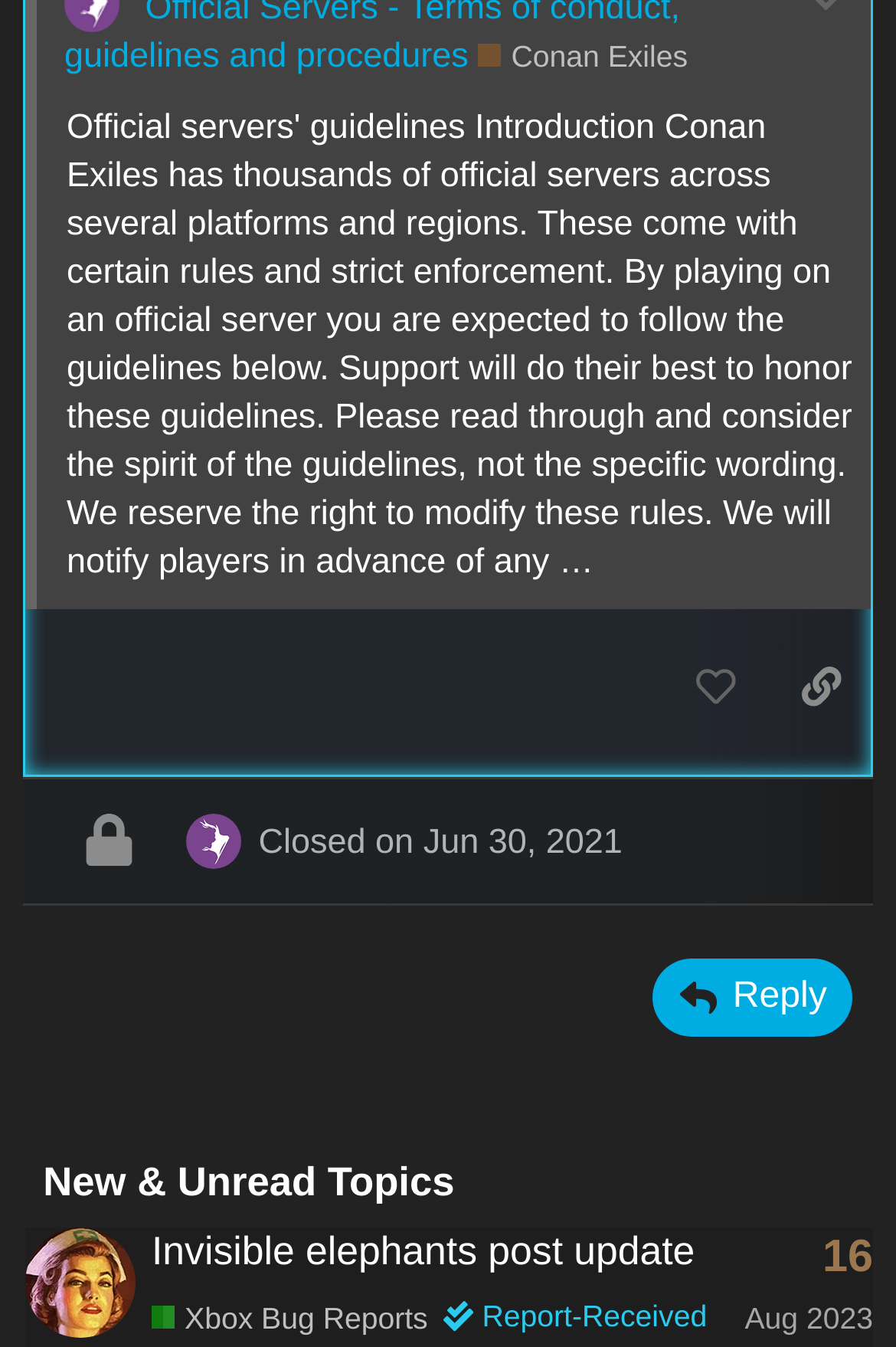What is the latest time mentioned in the webpage?
Please respond to the question thoroughly and include all relevant details.

The latest time can be found in the generic element with the text 'Created: Jun 23, 2023 12:28 am Latest: Aug 17, 2023 7:01 pm' which provides information about the creation and latest update time of a topic.